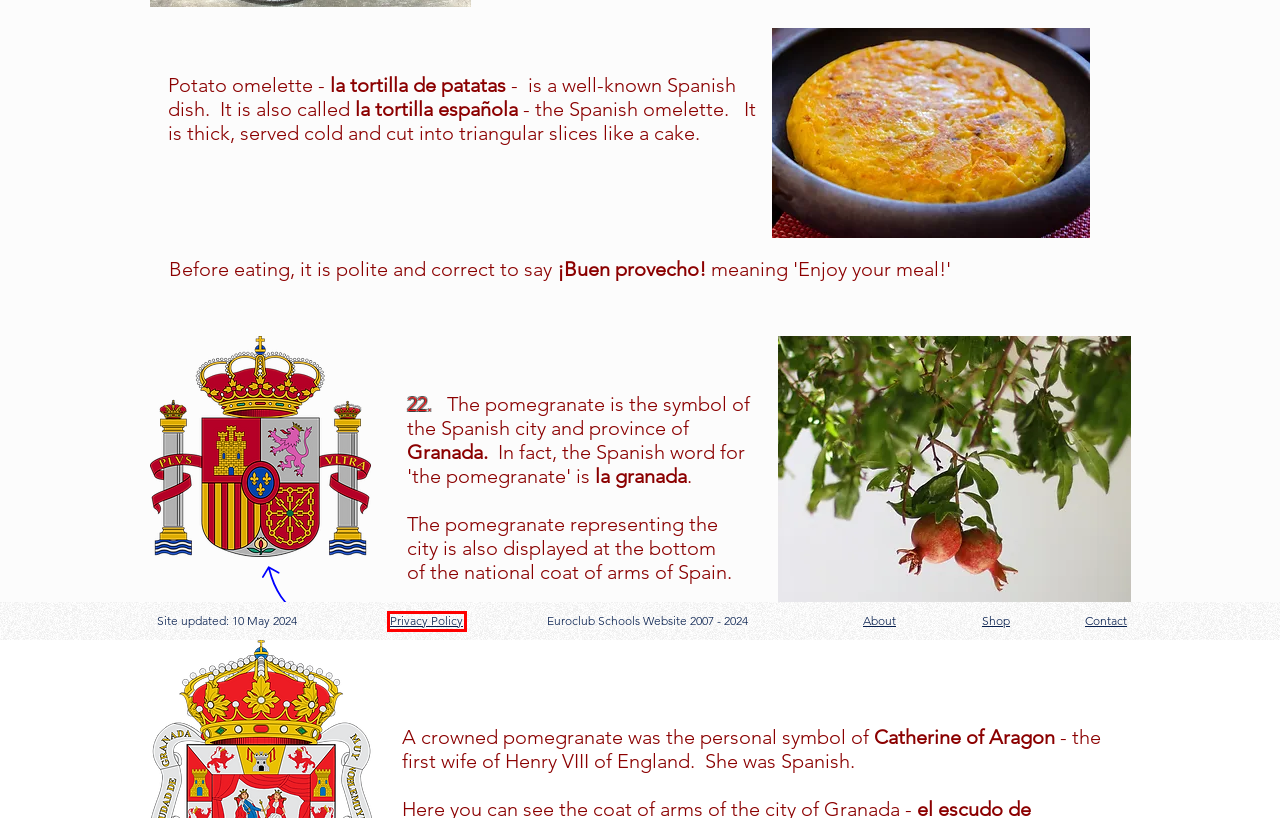You are looking at a webpage screenshot with a red bounding box around an element. Pick the description that best matches the new webpage after interacting with the element in the red bounding box. The possible descriptions are:
A. Miguel de Cervantes | Famous Spanish People | Euroclub Schools
B. About/Contact | Euroclub Schools
C. Music Zone | Euroclub Schools
D. About This Website| Euroclub Schools
E. Facts About Spain part 3 | Spain Facts | Euroclub Schools
F. Privacy Policy | Euroclub Schools
G. Quiz Zone  | Euroclub Schools
H. Welcome | French, Spanish, Italian | Euroclub Schools

F